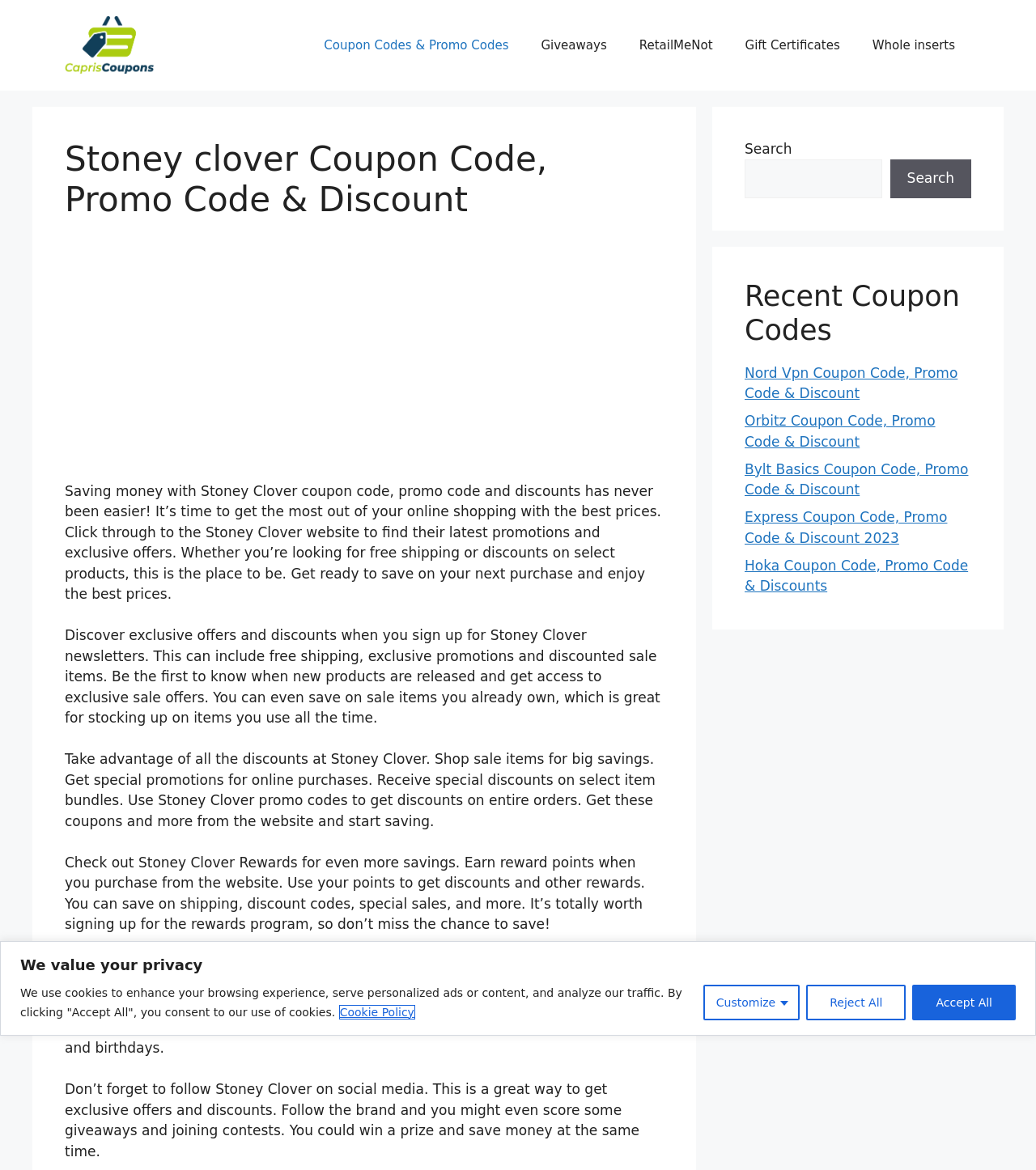Find the bounding box coordinates of the element I should click to carry out the following instruction: "Get Nord Vpn Coupon Code".

[0.719, 0.312, 0.924, 0.343]